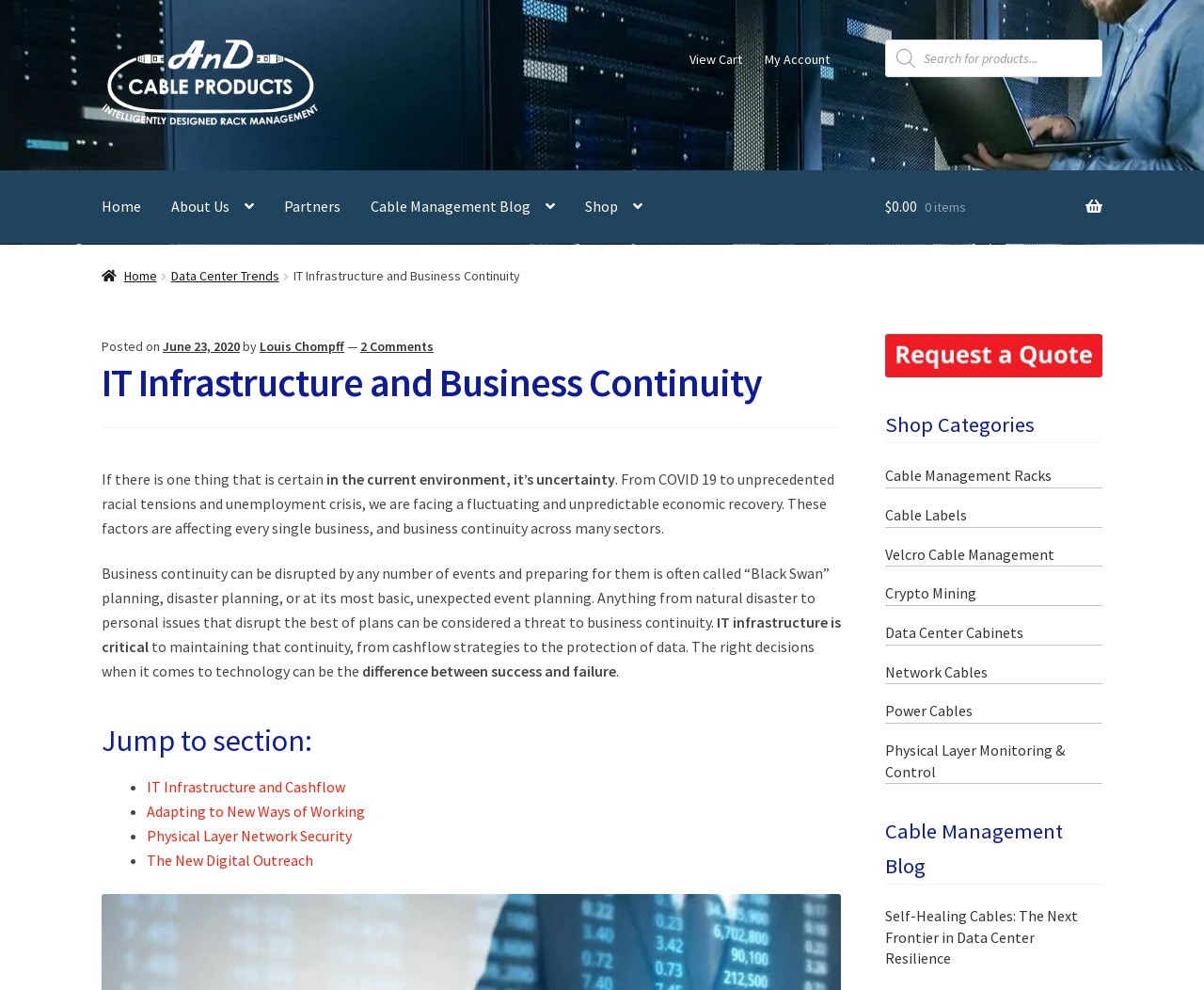Identify the bounding box coordinates for the element you need to click to achieve the following task: "Explore Cable Management Racks". Provide the bounding box coordinates as four float numbers between 0 and 1, in the form [left, top, right, bottom].

[0.735, 0.471, 0.873, 0.49]